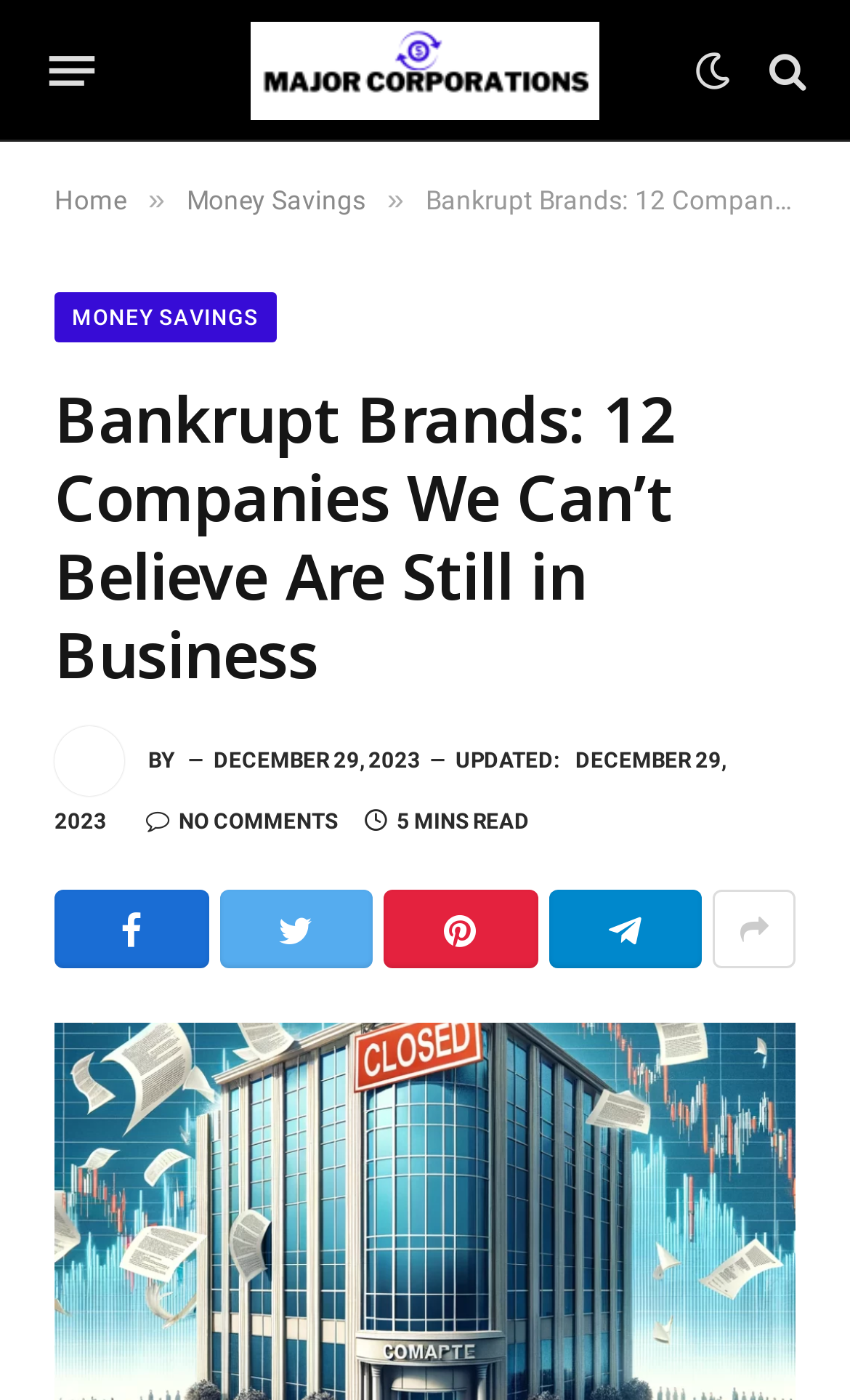Respond to the question below with a single word or phrase: How much time does it take to read the article?

5 MINS